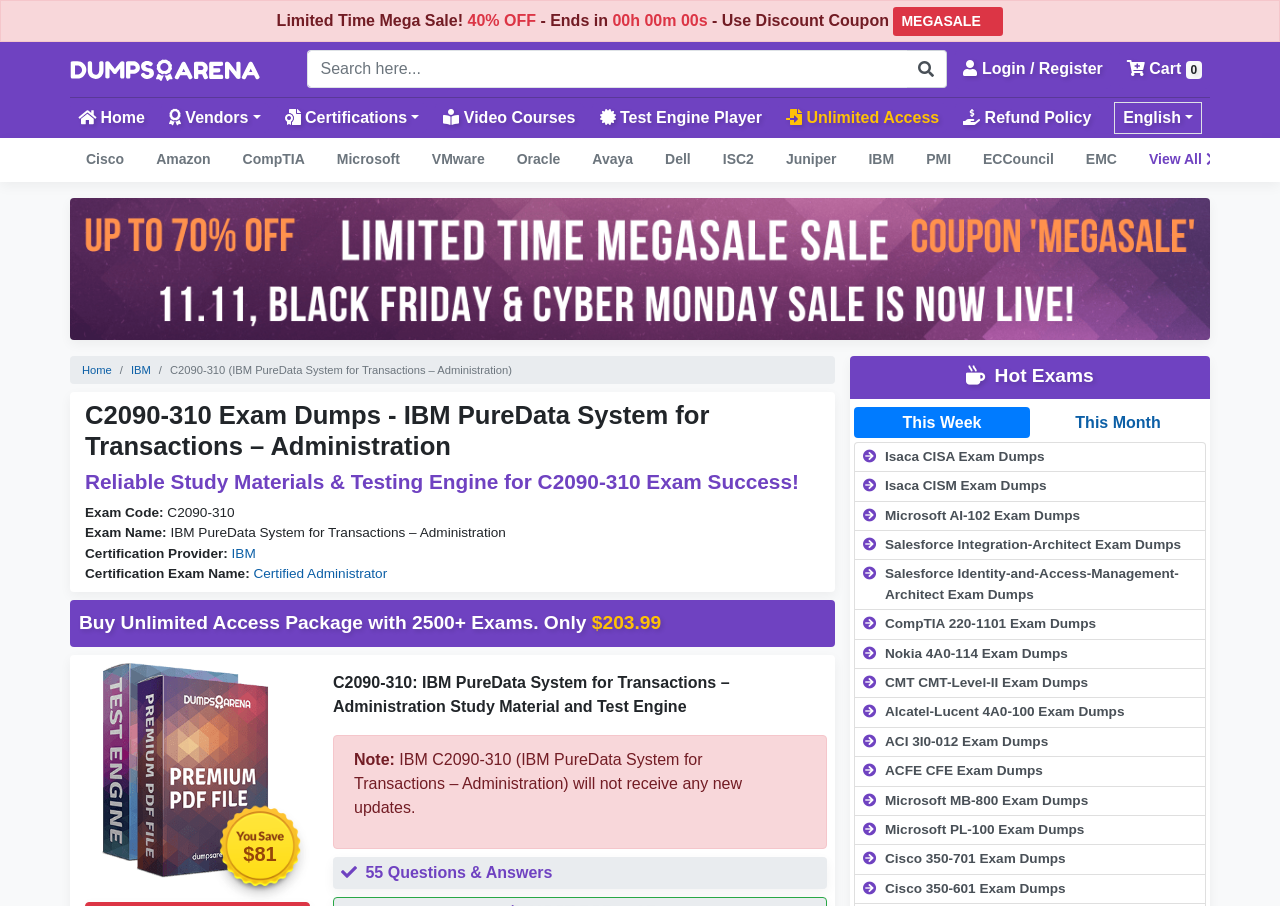Based on the image, please elaborate on the answer to the following question:
What is the price of the C2090-310 study material and test engine?

The price of the C2090-310 study material and test engine is $81, as indicated by the text '$81' on the webpage.